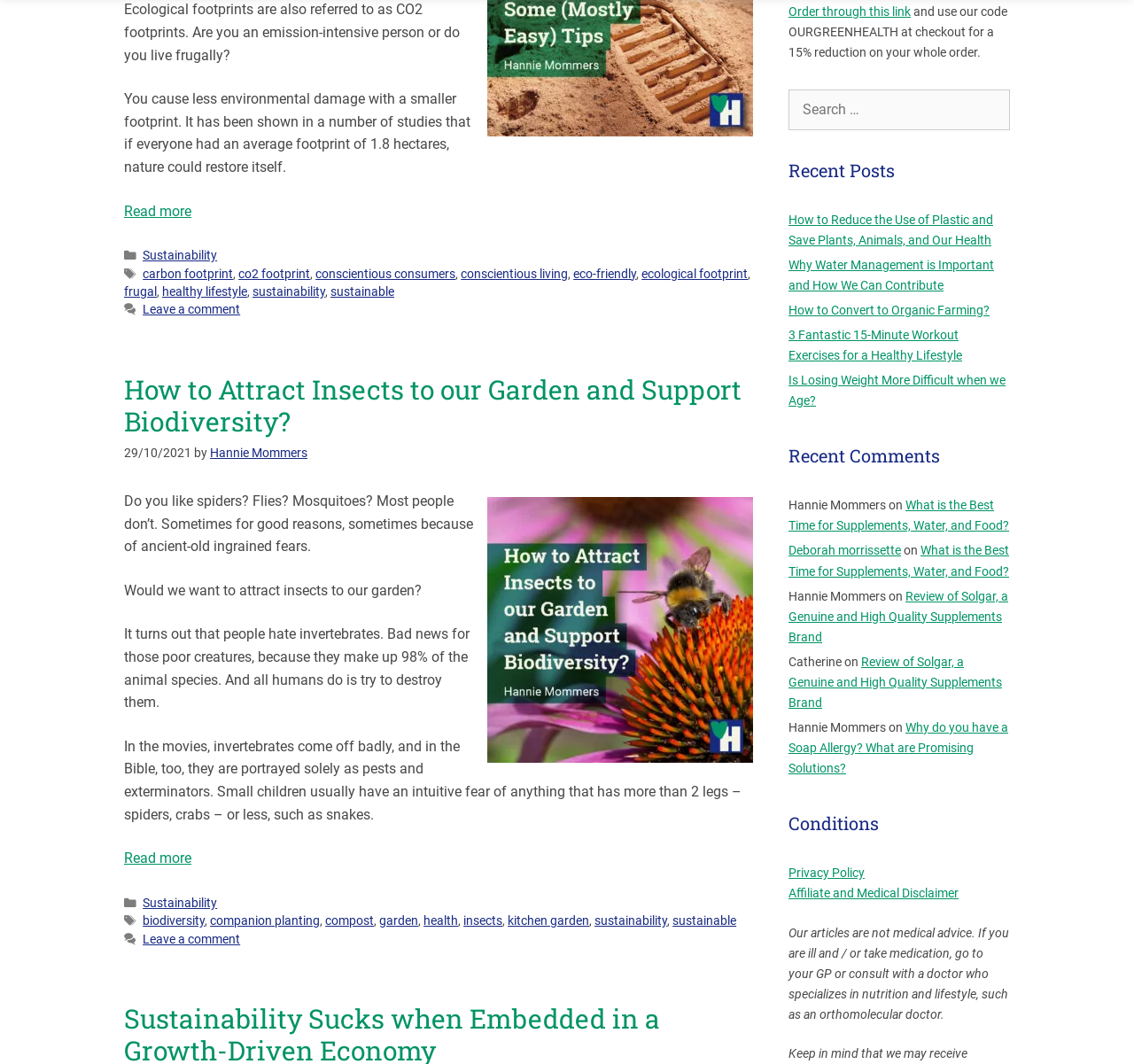Reply to the question with a single word or phrase:
What is the discount code for the online order?

OURGREENHEALTH